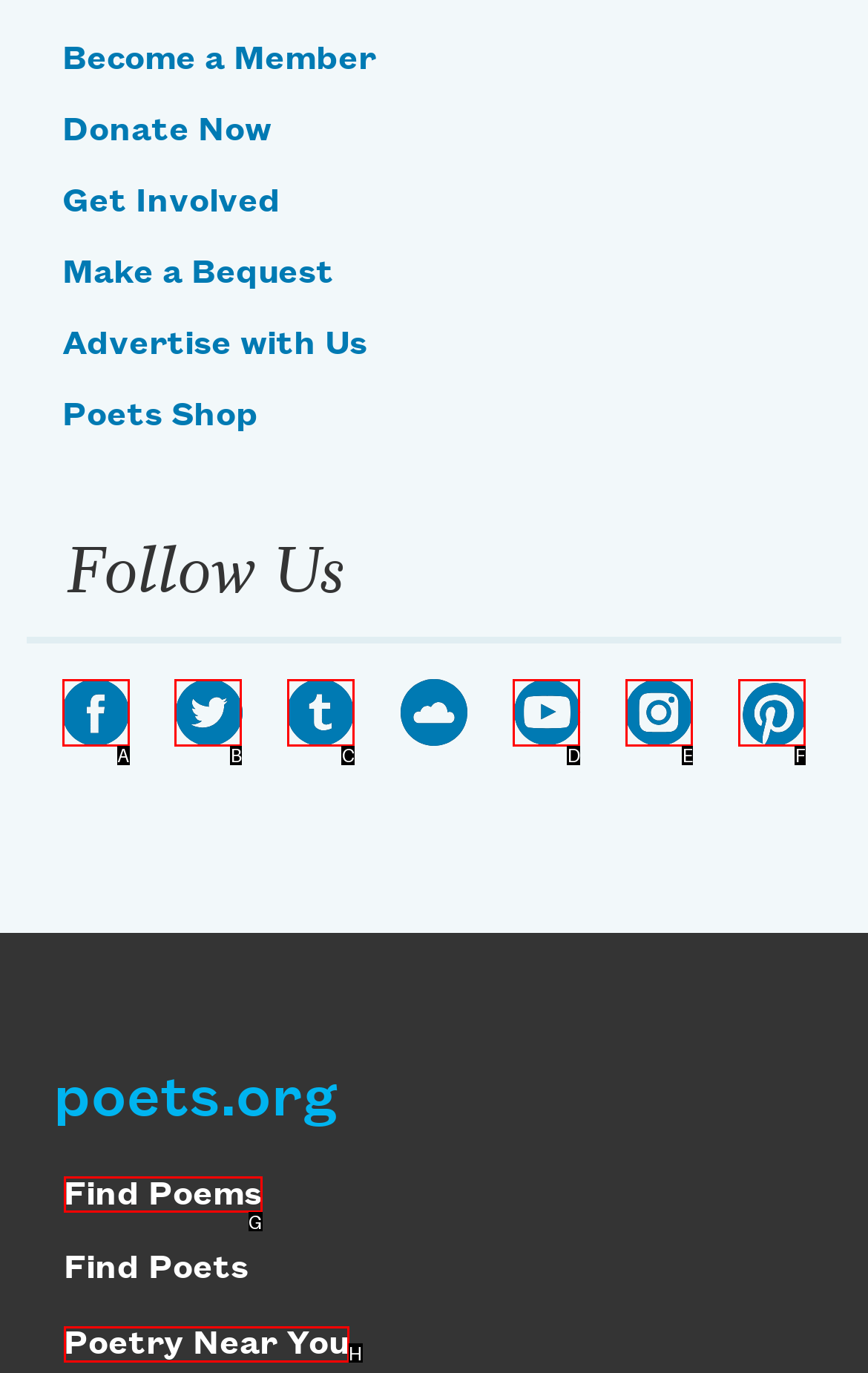Tell me which one HTML element I should click to complete this task: Find poems Answer with the option's letter from the given choices directly.

G